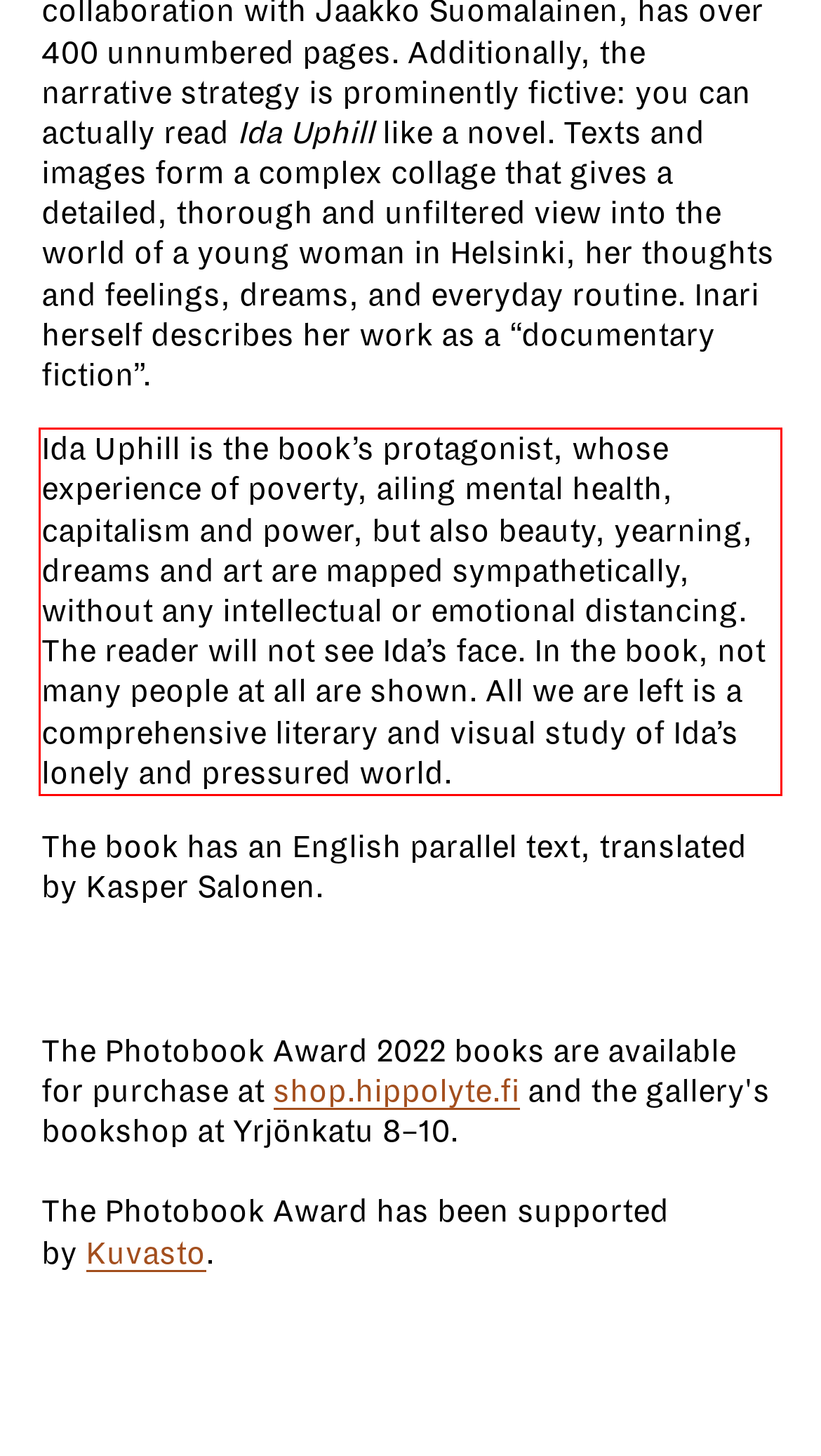Using the provided screenshot of a webpage, recognize and generate the text found within the red rectangle bounding box.

Ida Uphill is the book’s protagonist, whose experience of poverty, ailing mental health, capitalism and power, but also beauty, yearning, dreams and art are mapped sympathetically, without any intellectual or emotional distancing. The reader will not see Ida’s face. In the book, not many people at all are shown. All we are left is a comprehensive literary and visual study of Ida’s lonely and pressured world.